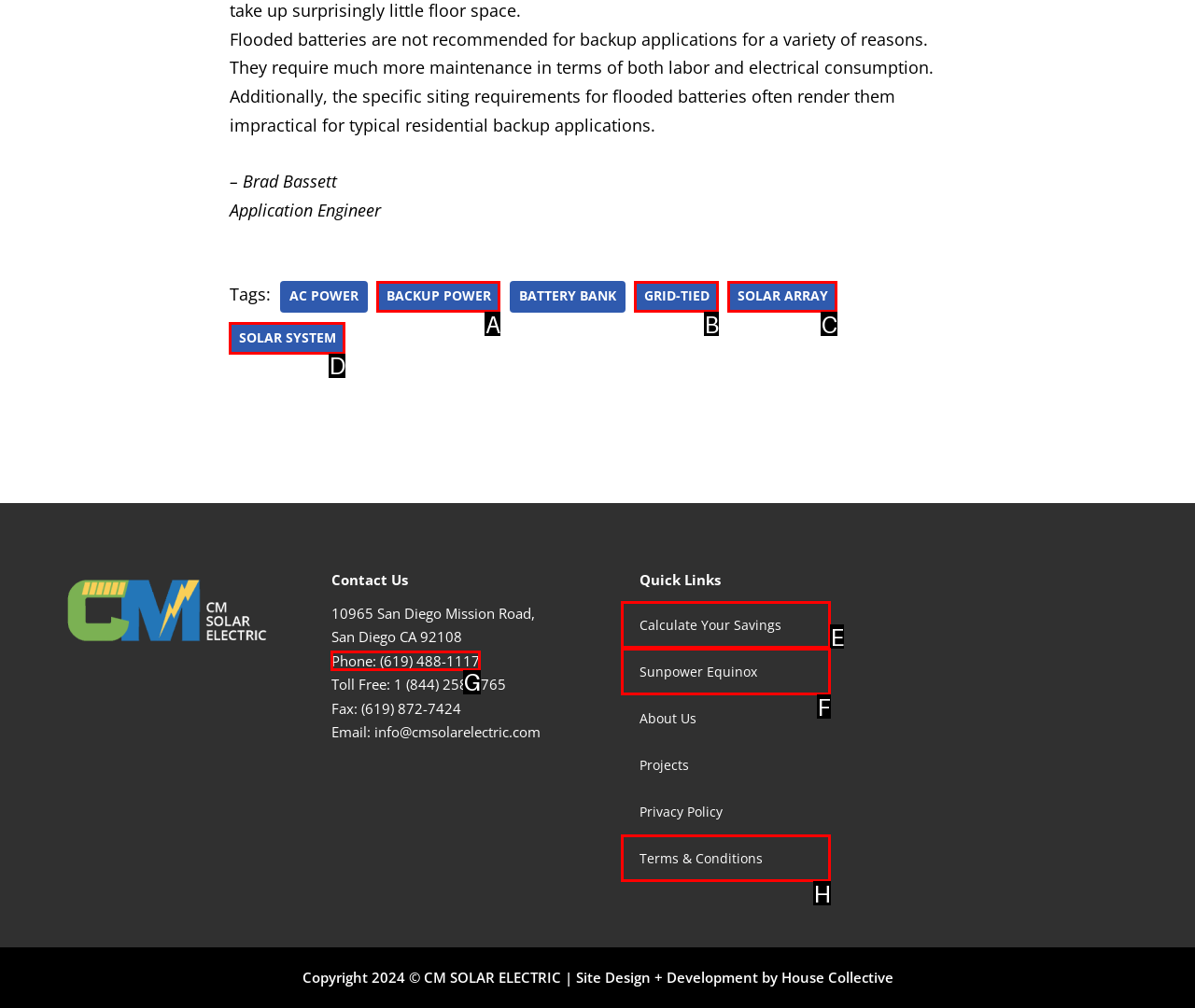Indicate which red-bounded element should be clicked to perform the task: Contact us through phone Answer with the letter of the correct option.

G